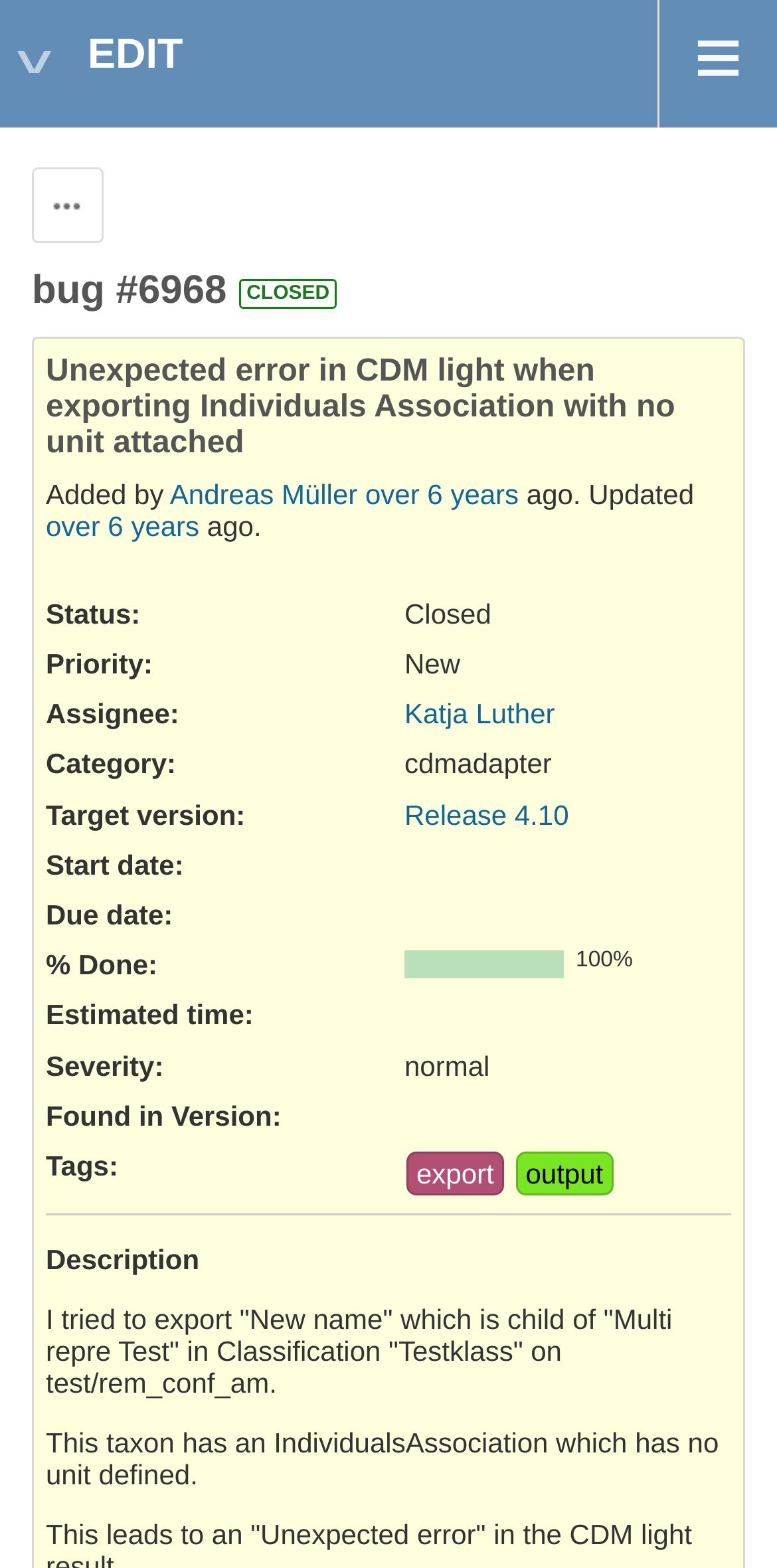Identify the bounding box coordinates for the UI element described as: "Andreas Müller".

[0.219, 0.305, 0.46, 0.325]